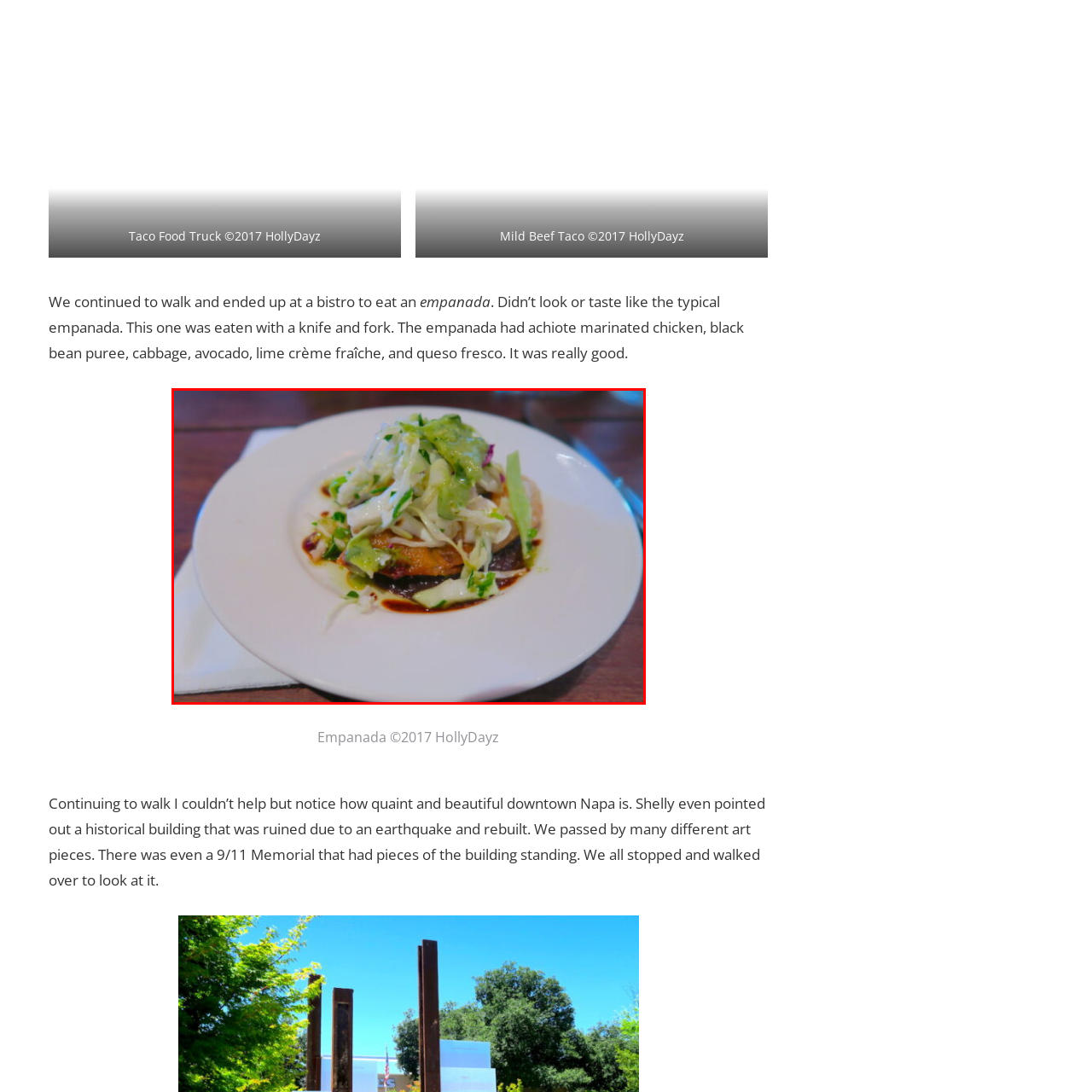Give an in-depth description of the picture inside the red marked area.

This image captures a beautifully plated empanada, showcasing a blend of textures and vibrant colors that highlight the dish's gourmet presentation. The empanada is generously topped with a fresh, crunchy slaw made of cabbage, herbs, and a drizzle of a creamy sauce, providing a refreshing contrast to the rich, savory filling. It sits on a bed of dark, rich sauce that enhances the overall flavor profile. The dish is served on a classic white plate, with a simple napkin underneath, embodying a rustic yet elegant dining experience. This delicacy is part of the culinary journey noted in the food tour through Napa, California, where guests savor local flavors and innovative cuisine, such as this delightful empanada, accompanied by a variety of fresh ingredients.